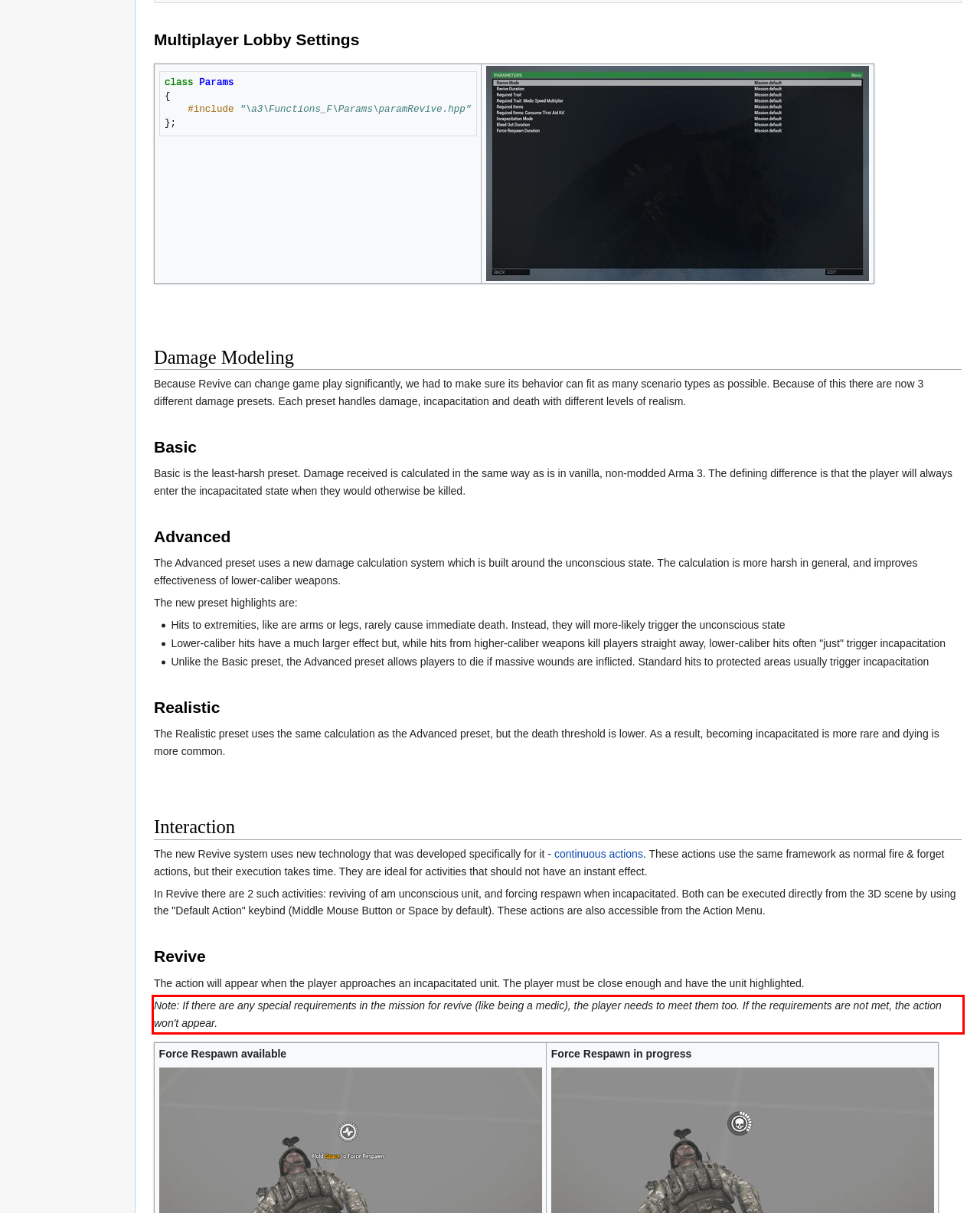Given a screenshot of a webpage with a red bounding box, extract the text content from the UI element inside the red bounding box.

Note: If there are any special requirements in the mission for revive (like being a medic), the player needs to meet them too. If the requirements are not met, the action won't appear.